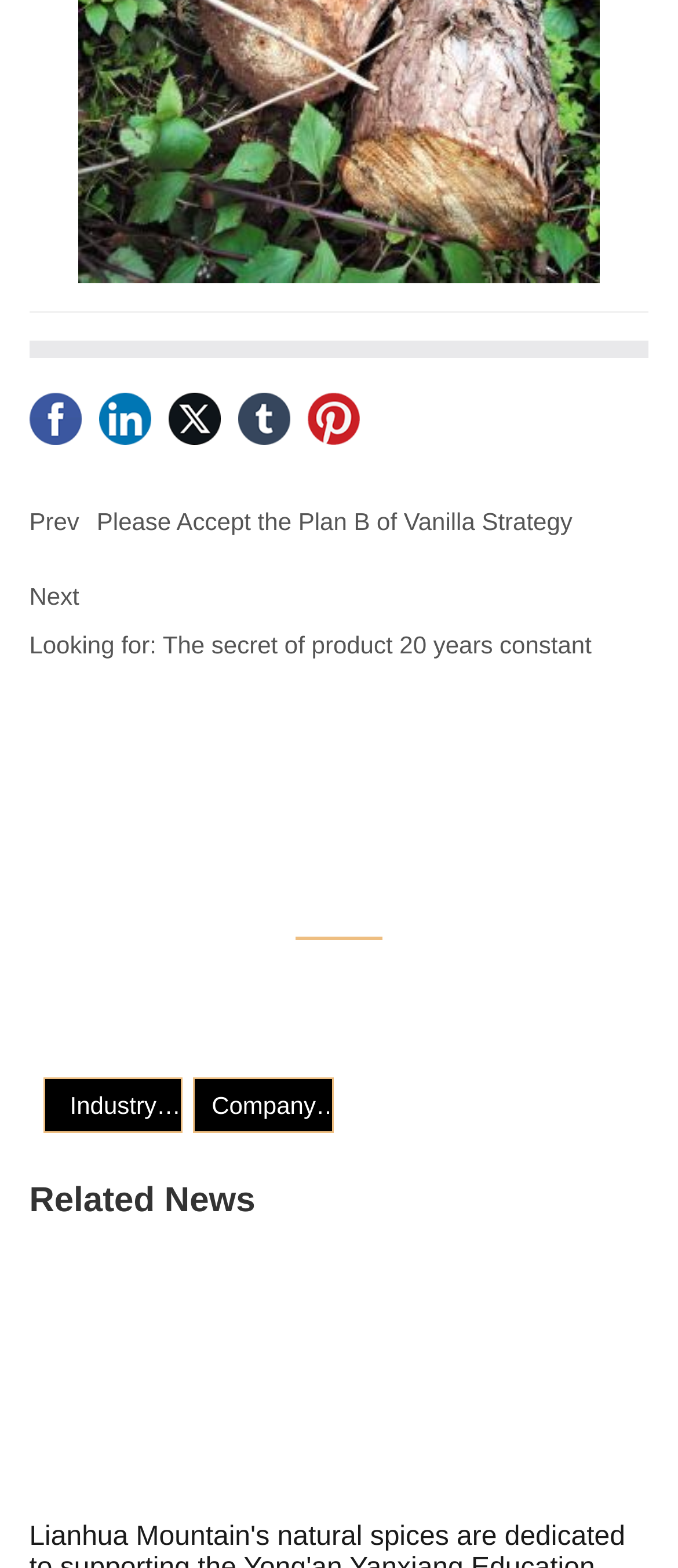From the details in the image, provide a thorough response to the question: What is the theme of the image at the bottom?

The webpage has an image at the bottom with a link that mentions 'Yong'an Yanxiang Education Fund' and 'boarding school education', indicating that the theme of the image is related to education.